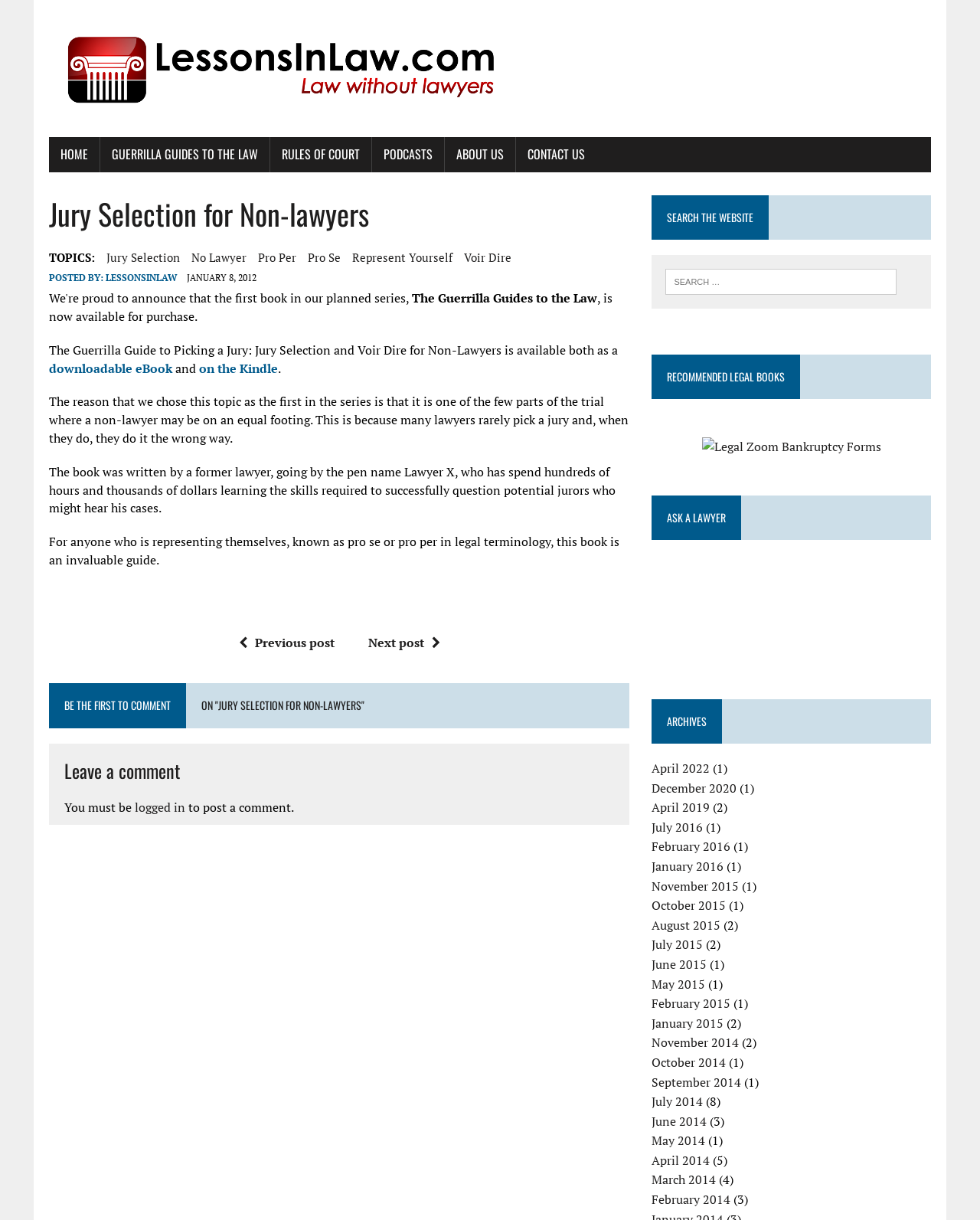What is the purpose of the book?
Please answer the question with a detailed and comprehensive explanation.

The purpose of the book is to help non-lawyers, specifically those who are representing themselves, known as pro se or pro per in legal terminology, to successfully question potential jurors who might hear their cases.